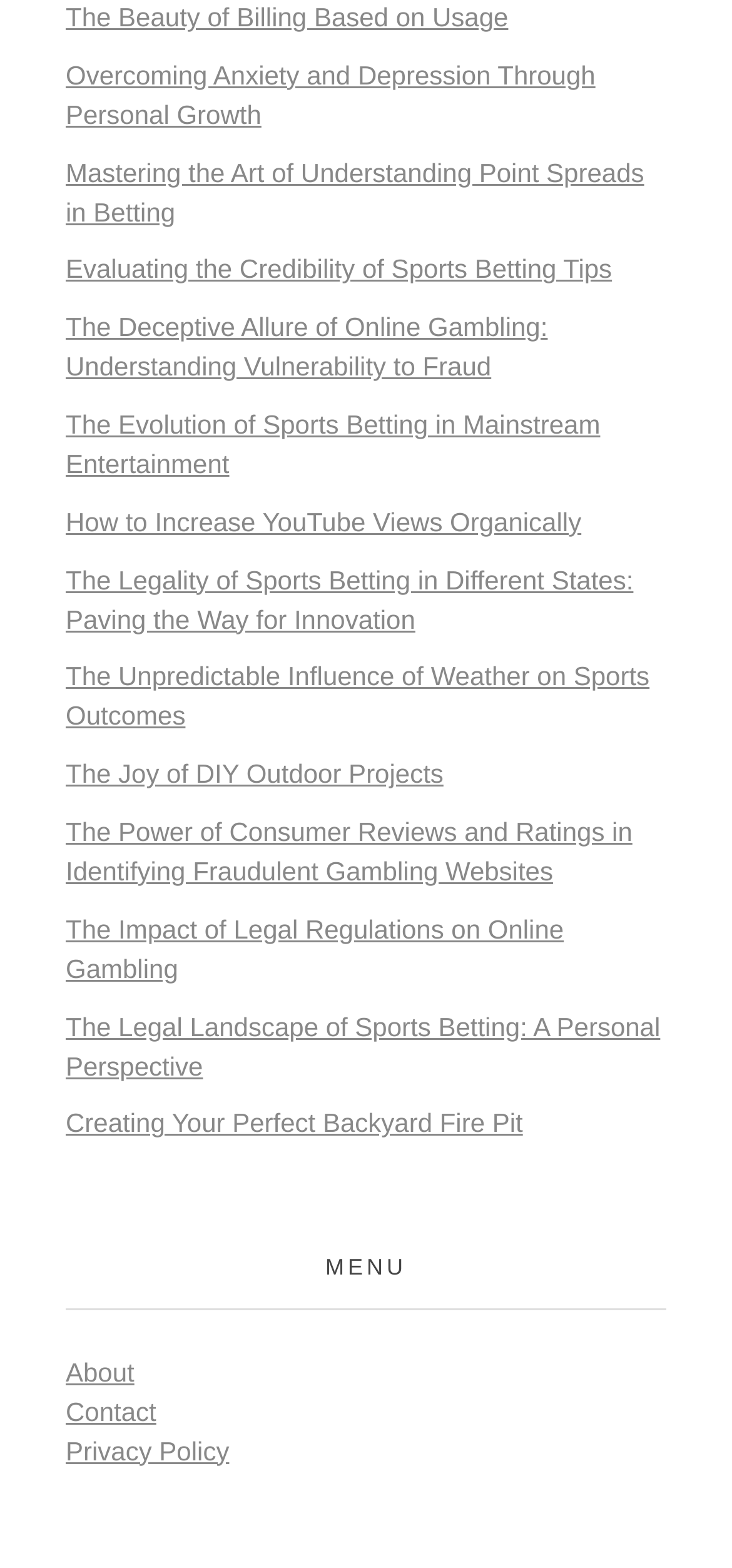Please provide a brief answer to the question using only one word or phrase: 
Is there a link related to DIY projects on the webpage?

Yes